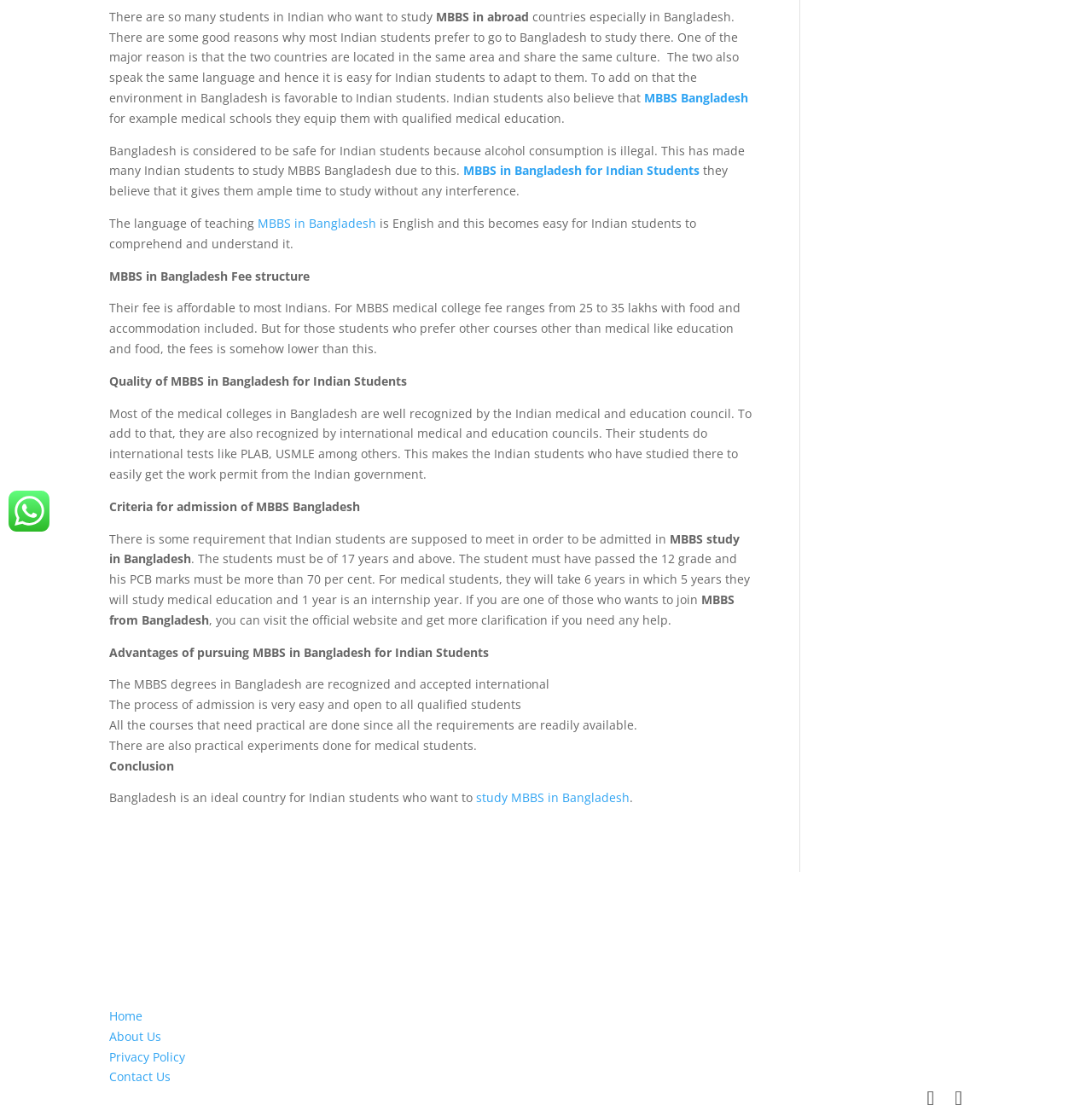Ascertain the bounding box coordinates for the UI element detailed here: "Home". The coordinates should be provided as [left, top, right, bottom] with each value being a float between 0 and 1.

[0.1, 0.907, 0.13, 0.922]